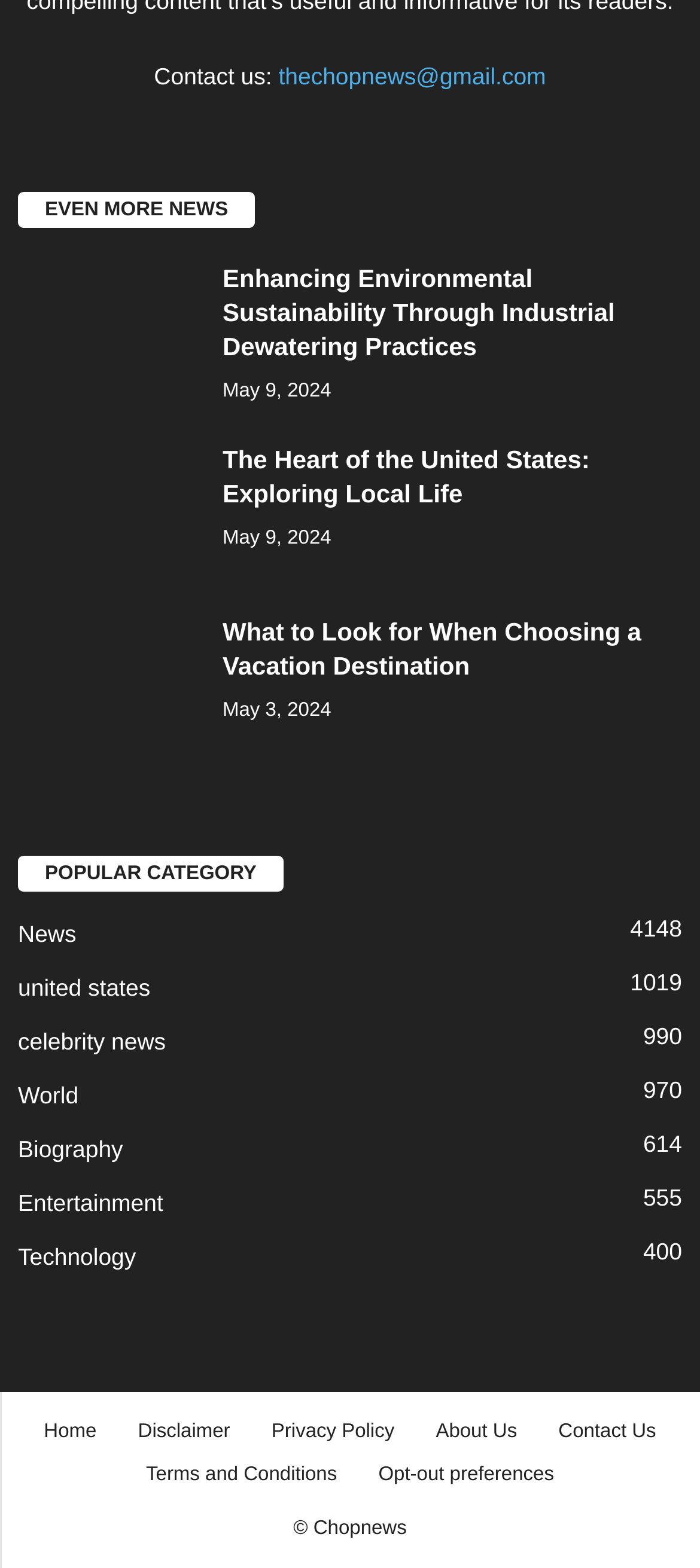Using the format (top-left x, top-left y, bottom-right x, bottom-right y), and given the element description, identify the bounding box coordinates within the screenshot: Technology400

[0.026, 0.793, 0.194, 0.811]